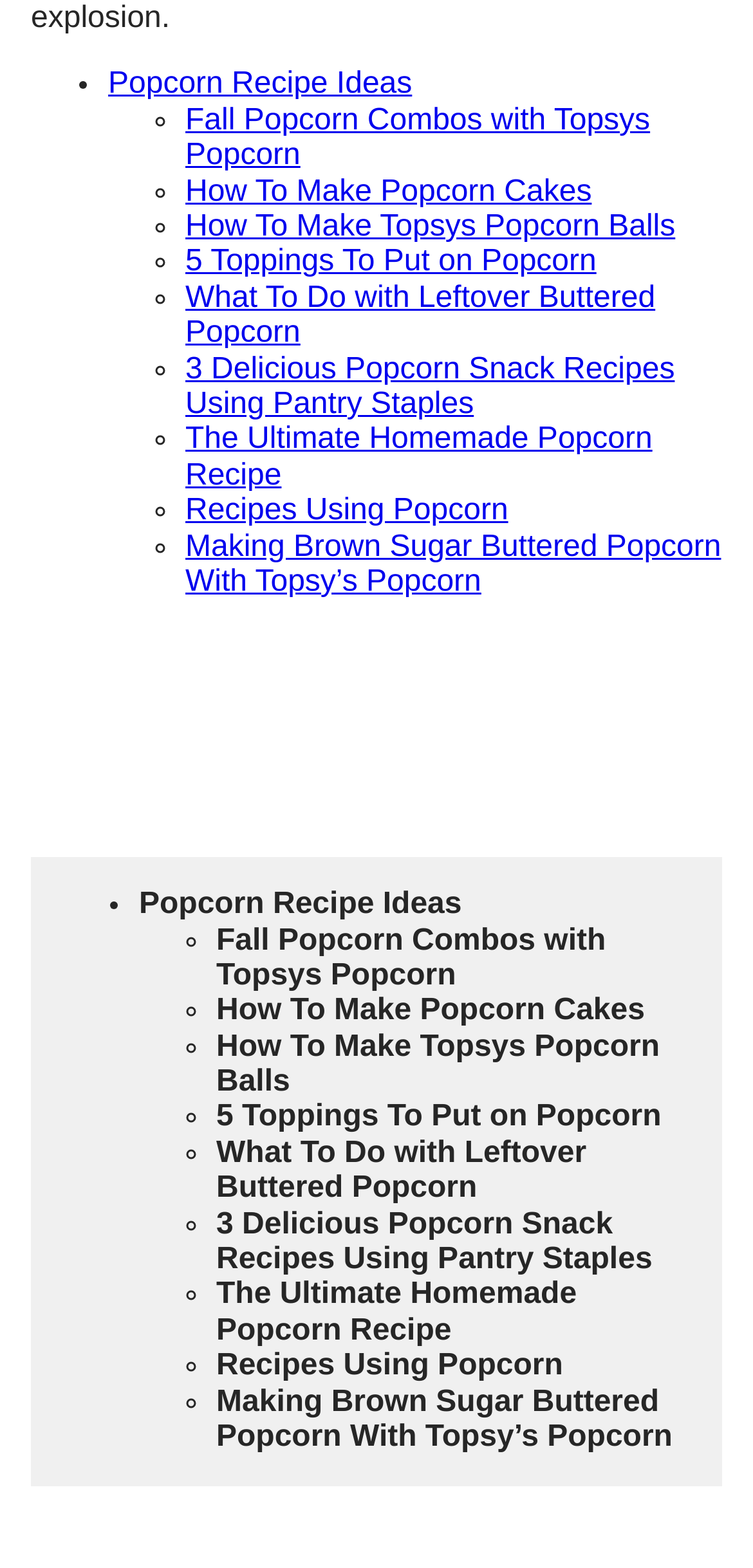What is the first popcorn recipe link on the page?
Give a one-word or short phrase answer based on the image.

Popcorn Recipe Ideas